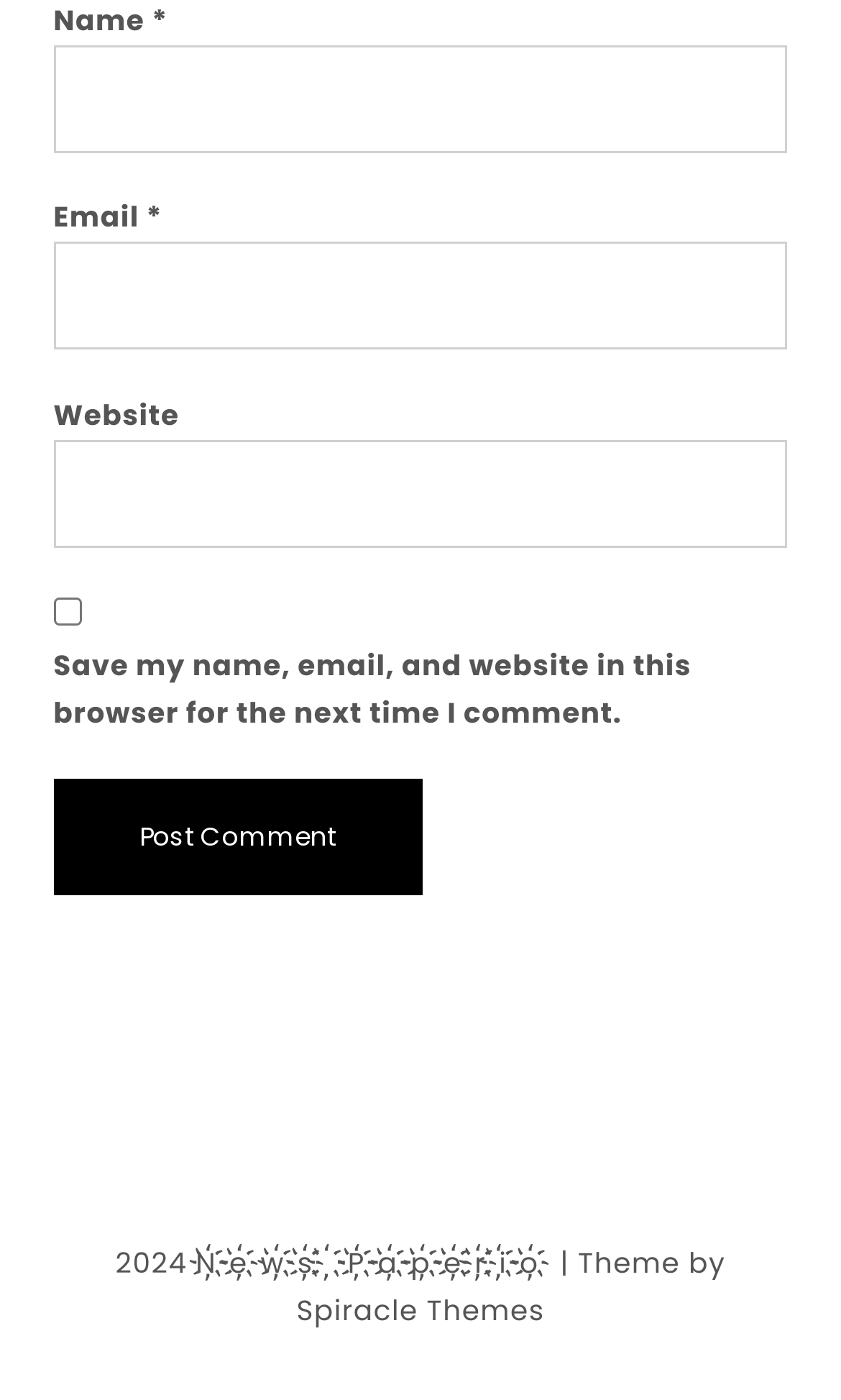What is the theme of the website by?
Please provide a single word or phrase as your answer based on the image.

Spiracle Themes